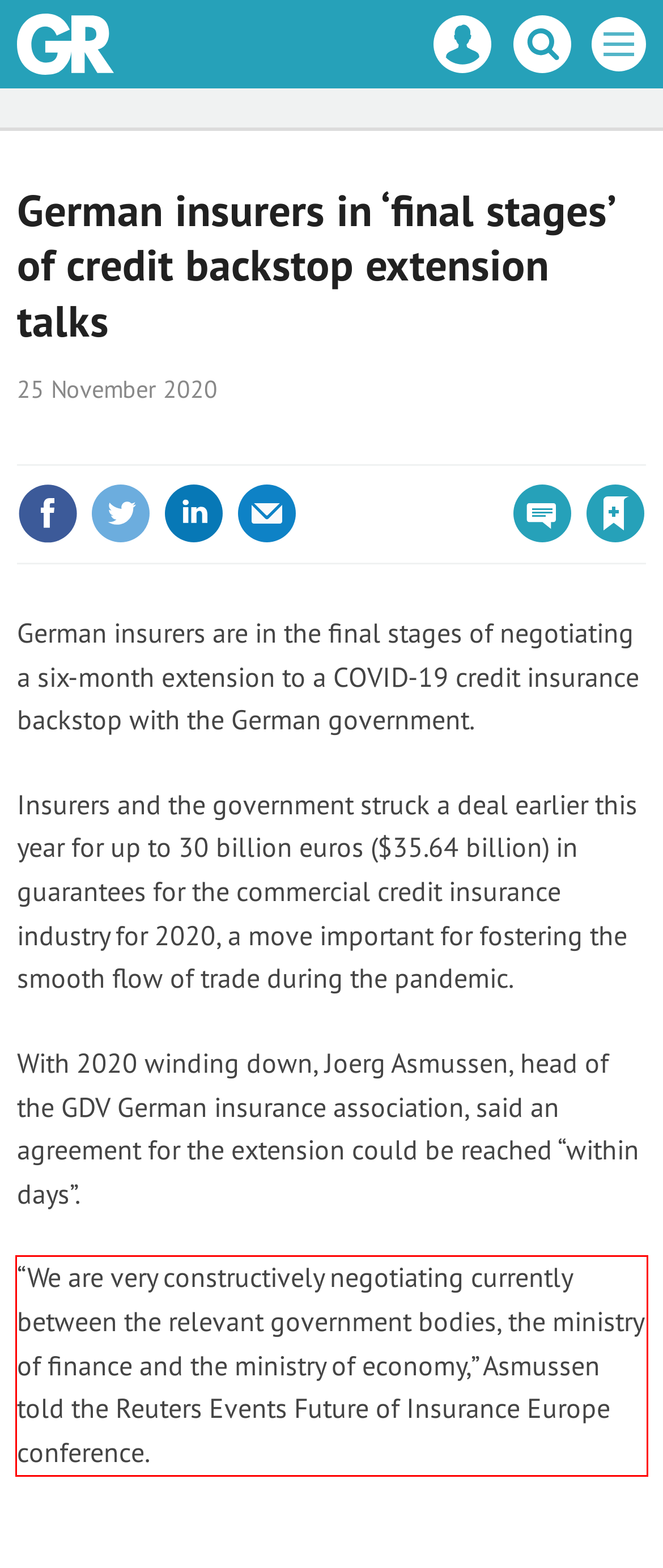Please identify and extract the text content from the UI element encased in a red bounding box on the provided webpage screenshot.

“We are very constructively negotiating currently between the relevant government bodies, the ministry of finance and the ministry of economy,” Asmussen told the Reuters Events Future of Insurance Europe conference.